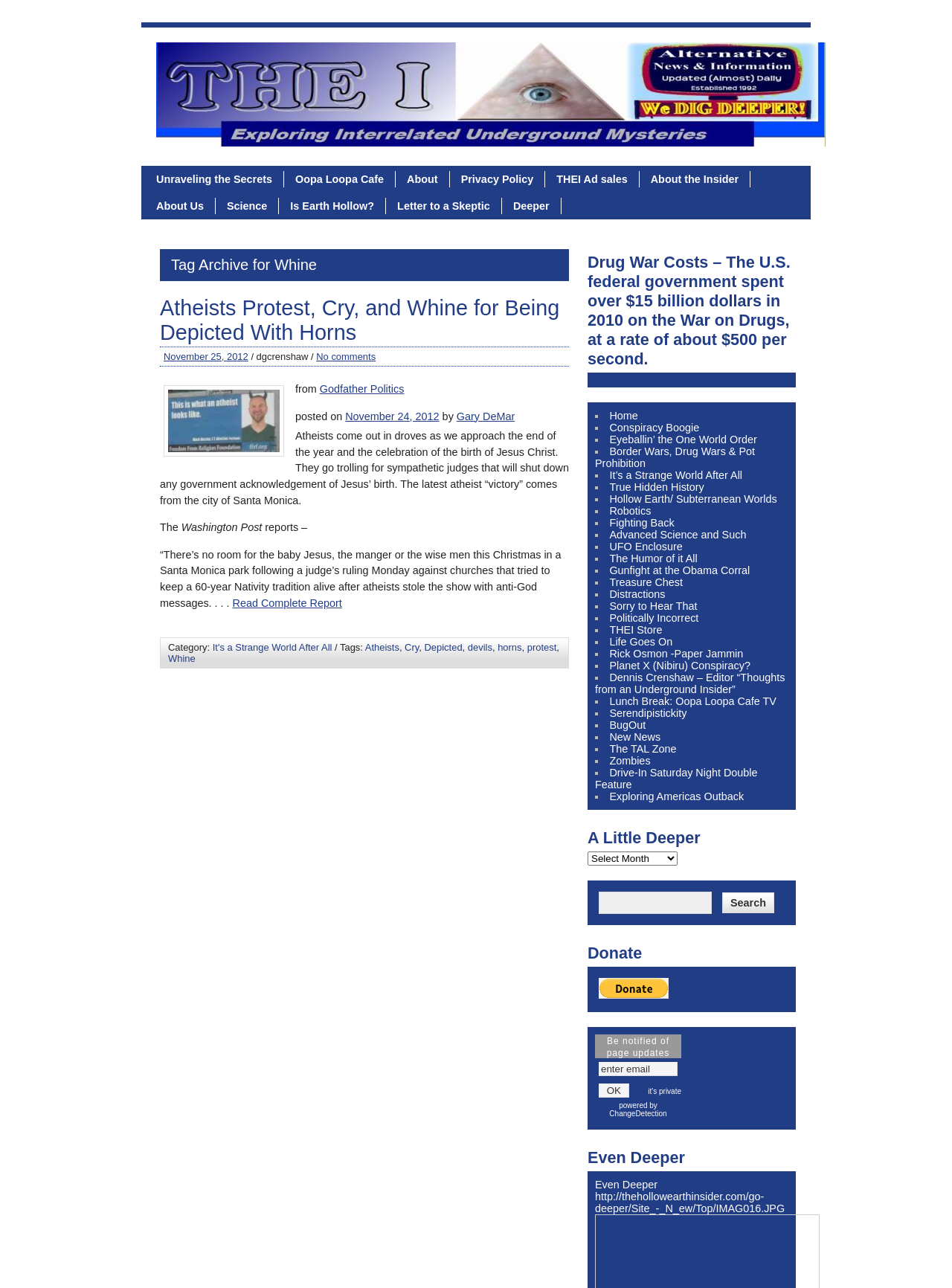What is the date of the current article?
Analyze the screenshot and provide a detailed answer to the question.

I found the date by looking at the 'November 25, 2012' link following the article title.